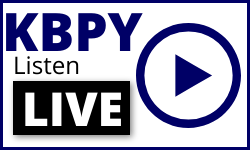What is the purpose of the circular play button?
We need a detailed and exhaustive answer to the question. Please elaborate.

The circular play button, adorned with arrows, is a universal symbol for playback, making it clear that users can easily access live broadcasts, and its presence serves as a call-to-action, encouraging users to engage with the station's live audio streaming.